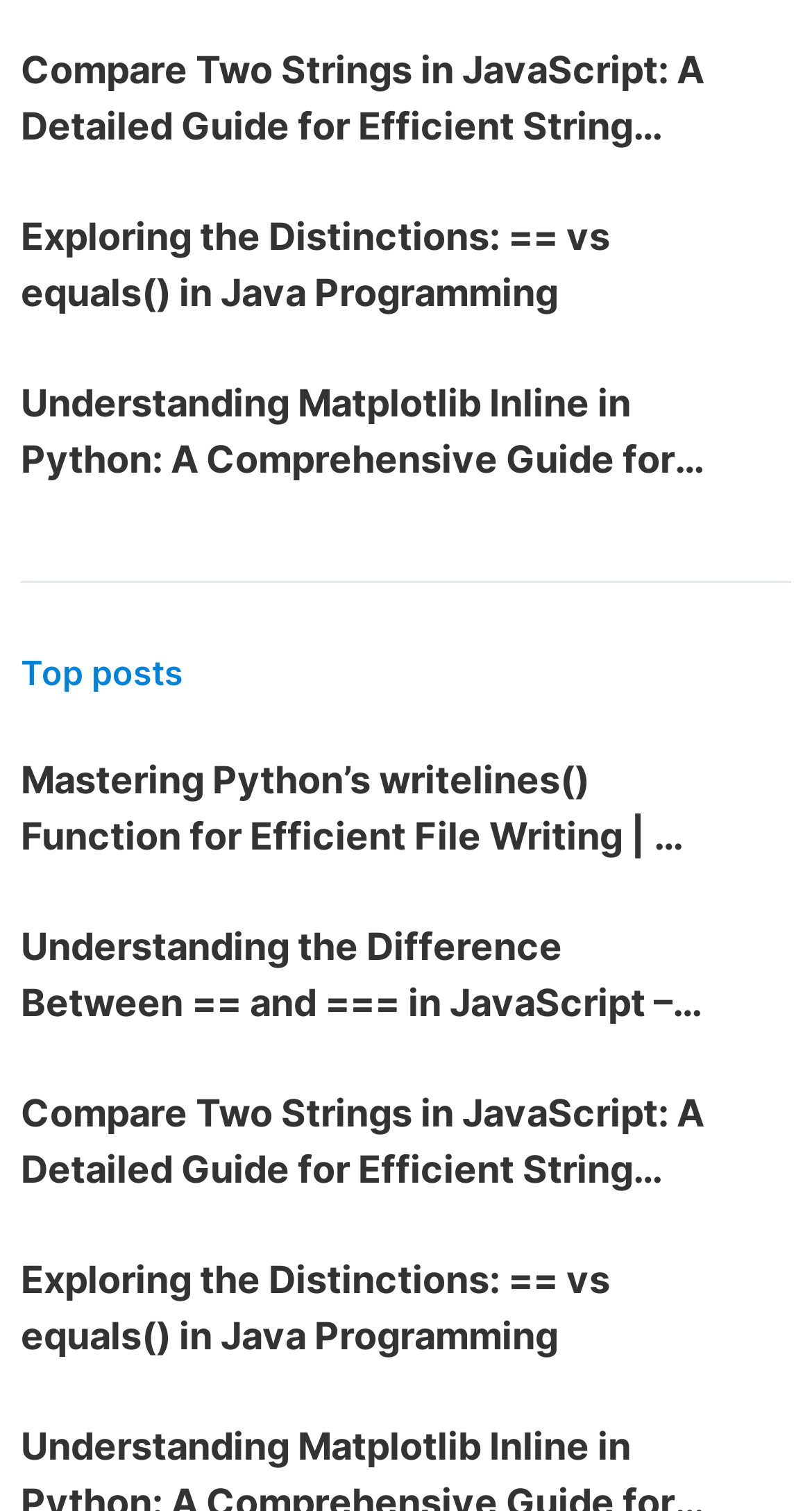What is the title of the first article?
Relying on the image, give a concise answer in one word or a brief phrase.

Compare Two Strings in JavaScript